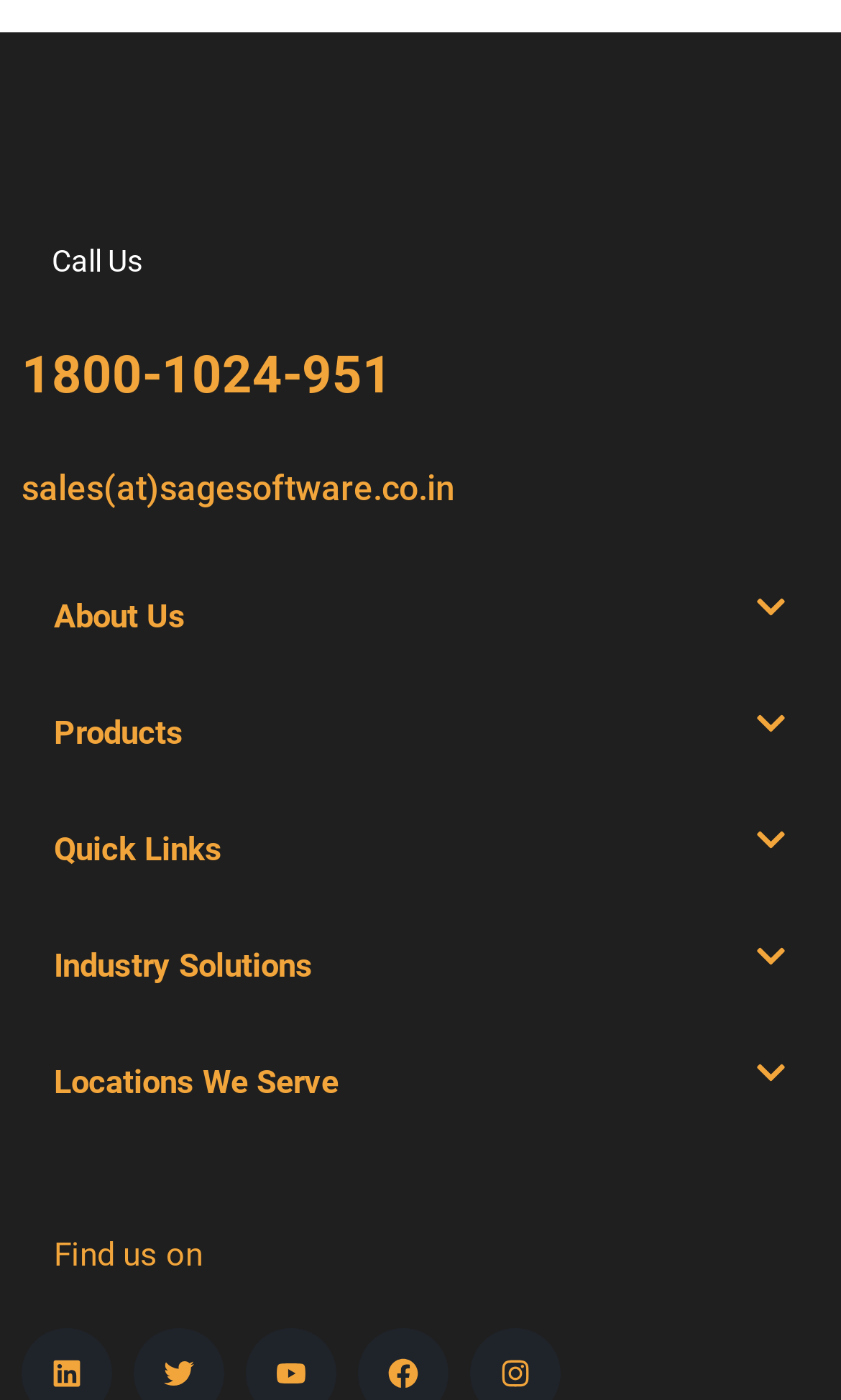How many social media icons are there?
Based on the screenshot, give a detailed explanation to answer the question.

At the bottom of the webpage, there are five social media icons, which can be identified by their images.